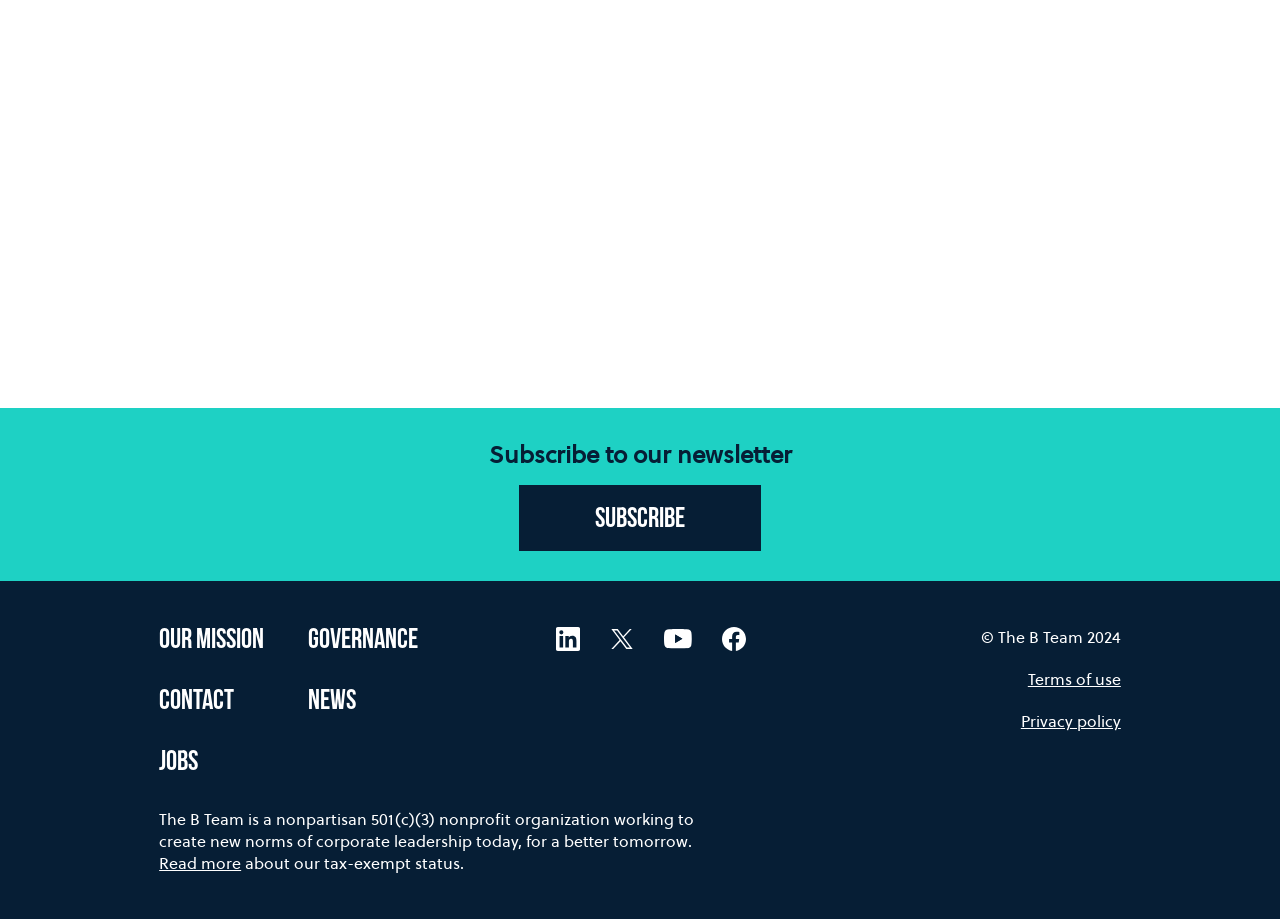Please predict the bounding box coordinates (top-left x, top-left y, bottom-right x, bottom-right y) for the UI element in the screenshot that fits the description: Terms of use

[0.667, 0.727, 0.876, 0.751]